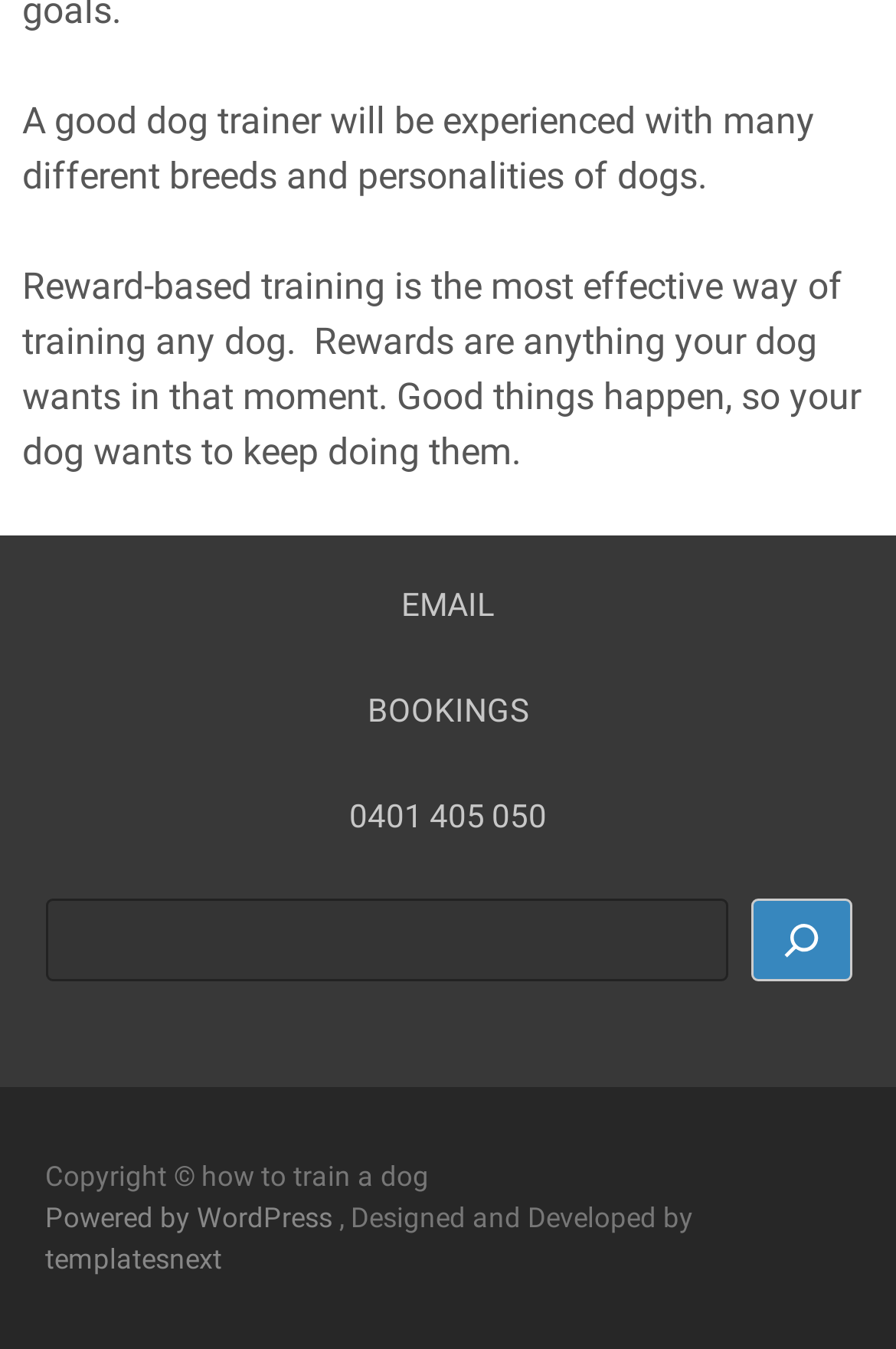What is the copyright information of the website?
Based on the visual details in the image, please answer the question thoroughly.

The static text element at the bottom of the page displays the copyright information, which is 'Copyright © how to train a dog'.